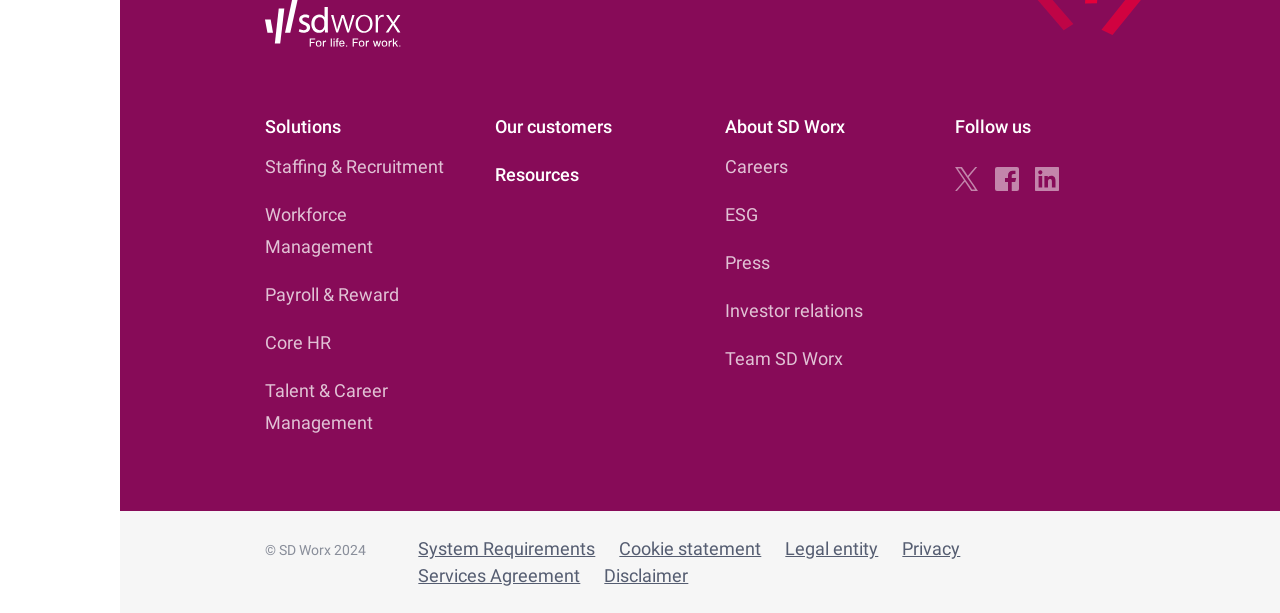What social media platforms can SD Worx be followed on? Please answer the question using a single word or phrase based on the image.

Twitter, Facebook, LinkedIn